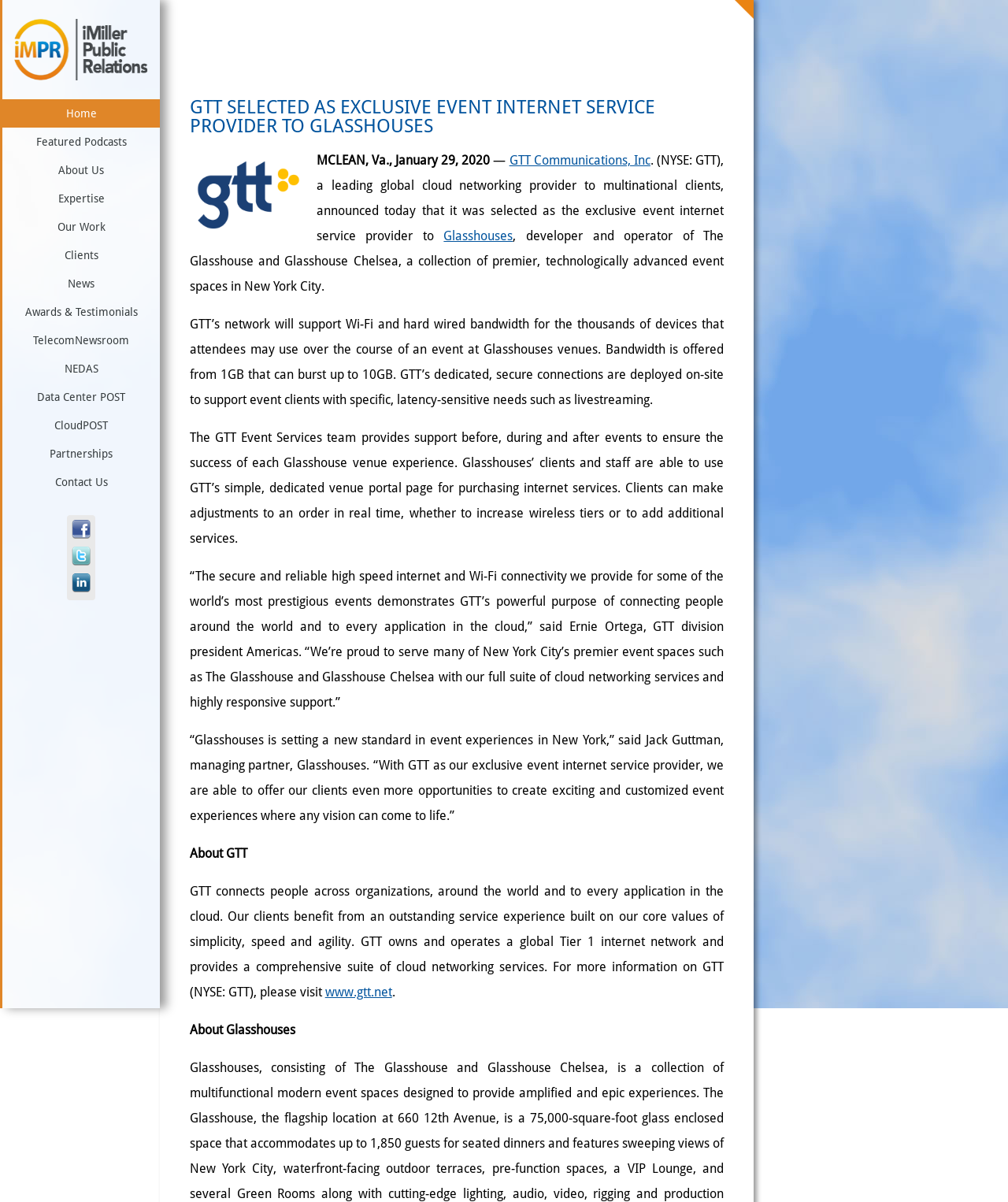Using the element description Expertise, predict the bounding box coordinates for the UI element. Provide the coordinates in (top-left x, top-left y, bottom-right x, bottom-right y) format with values ranging from 0 to 1.

[0.002, 0.153, 0.159, 0.177]